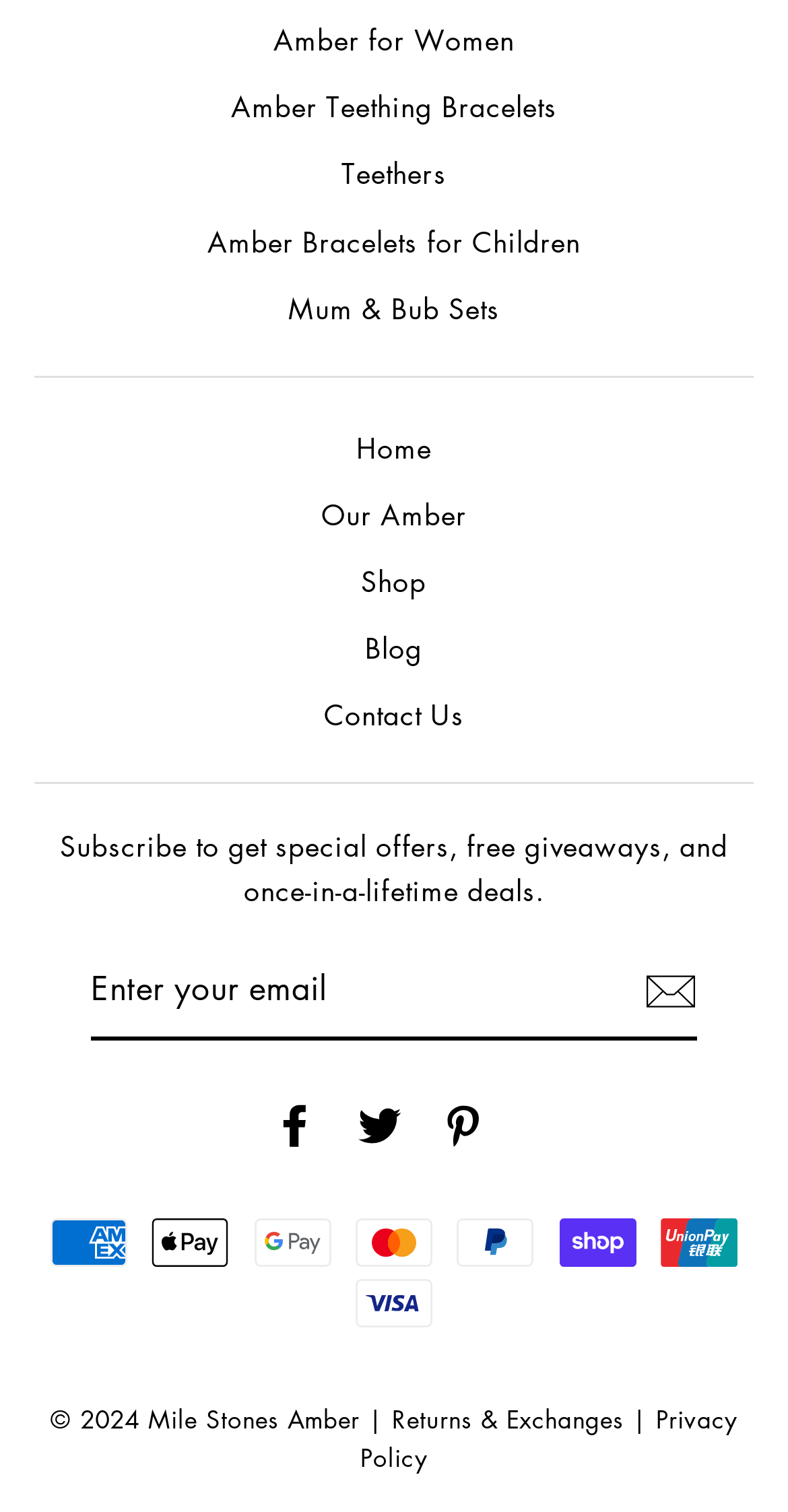Could you find the bounding box coordinates of the clickable area to complete this instruction: "Click on the 'Shop' link"?

[0.458, 0.365, 0.542, 0.405]